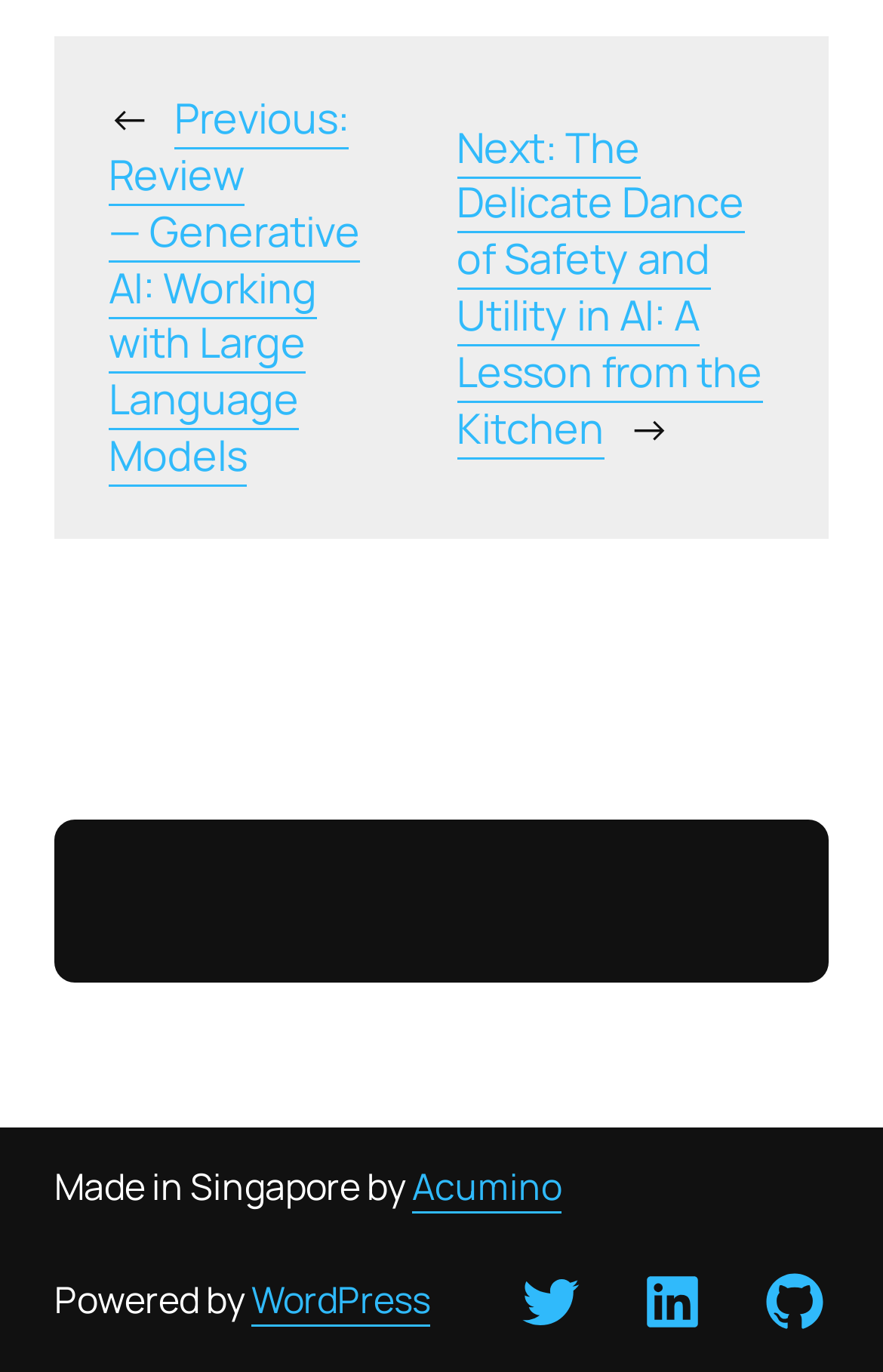What is the company name at the bottom?
Based on the image, answer the question with a single word or brief phrase.

Acumino